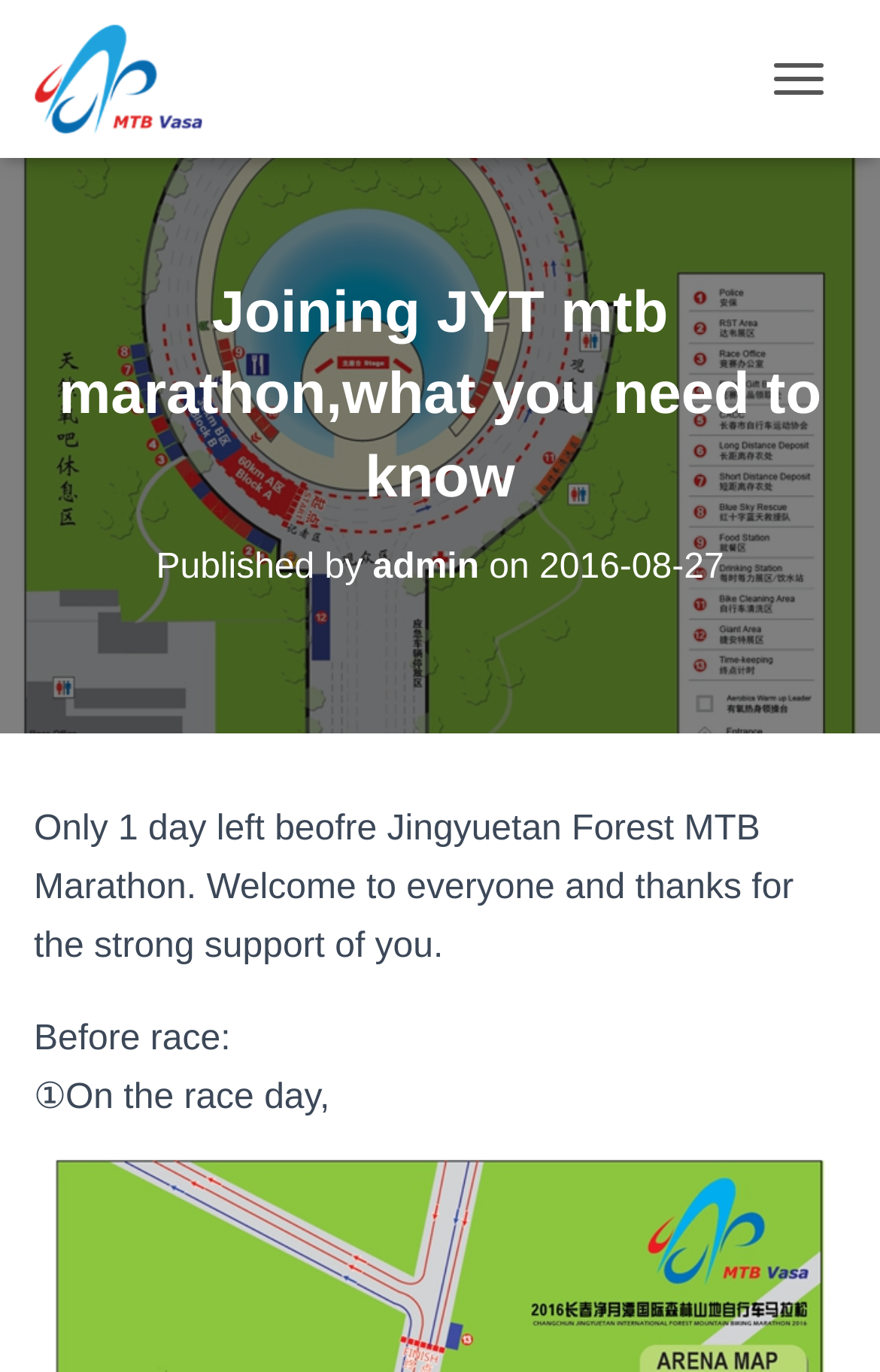Locate and extract the text of the main heading on the webpage.

Joining JYT mtb marathon,what you need to know